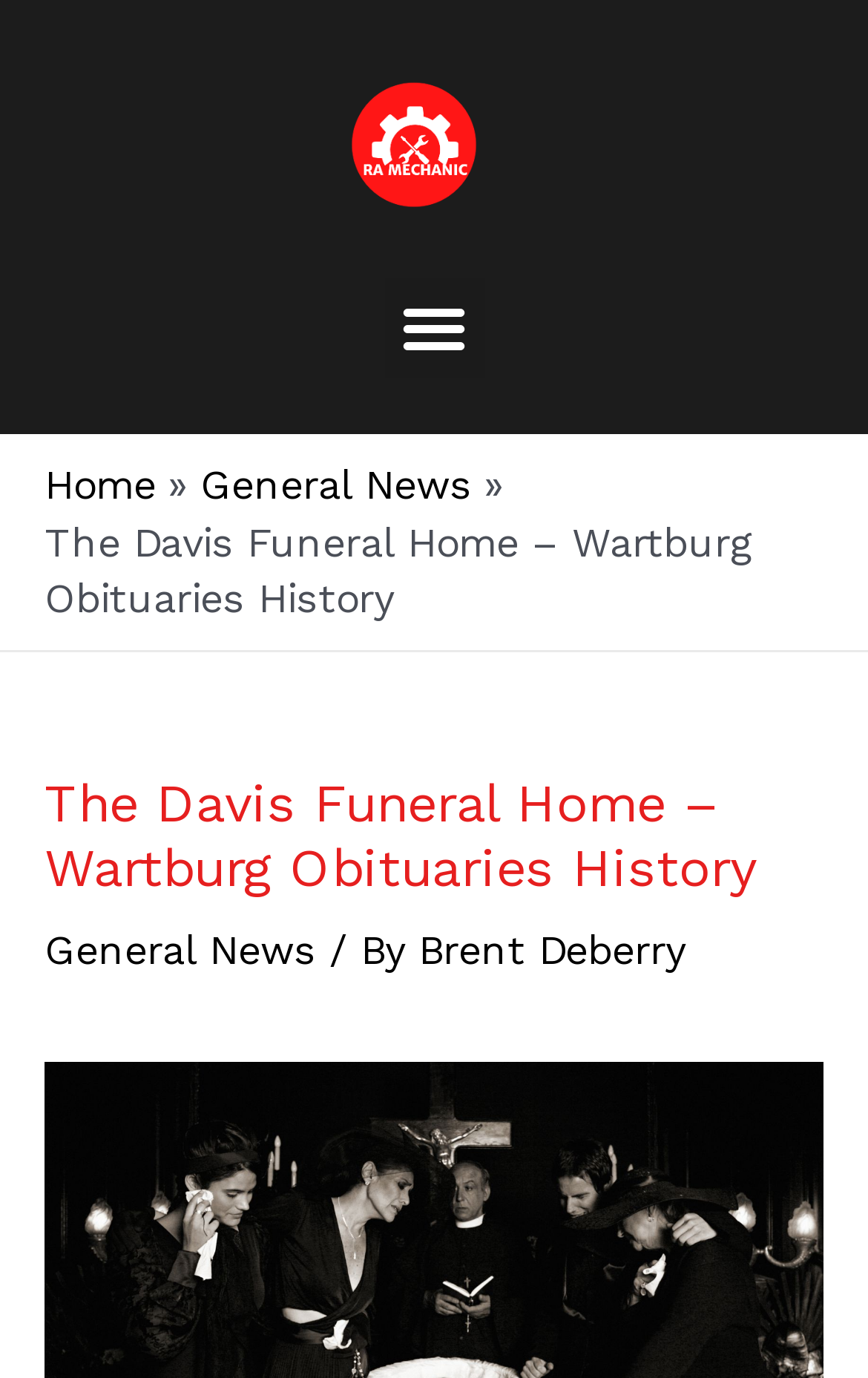What is the second item in the navigation?
Please elaborate on the answer to the question with detailed information.

I found the answer by looking at the navigation element's children, which include links. The second link is 'General News', which is the second item in the navigation.